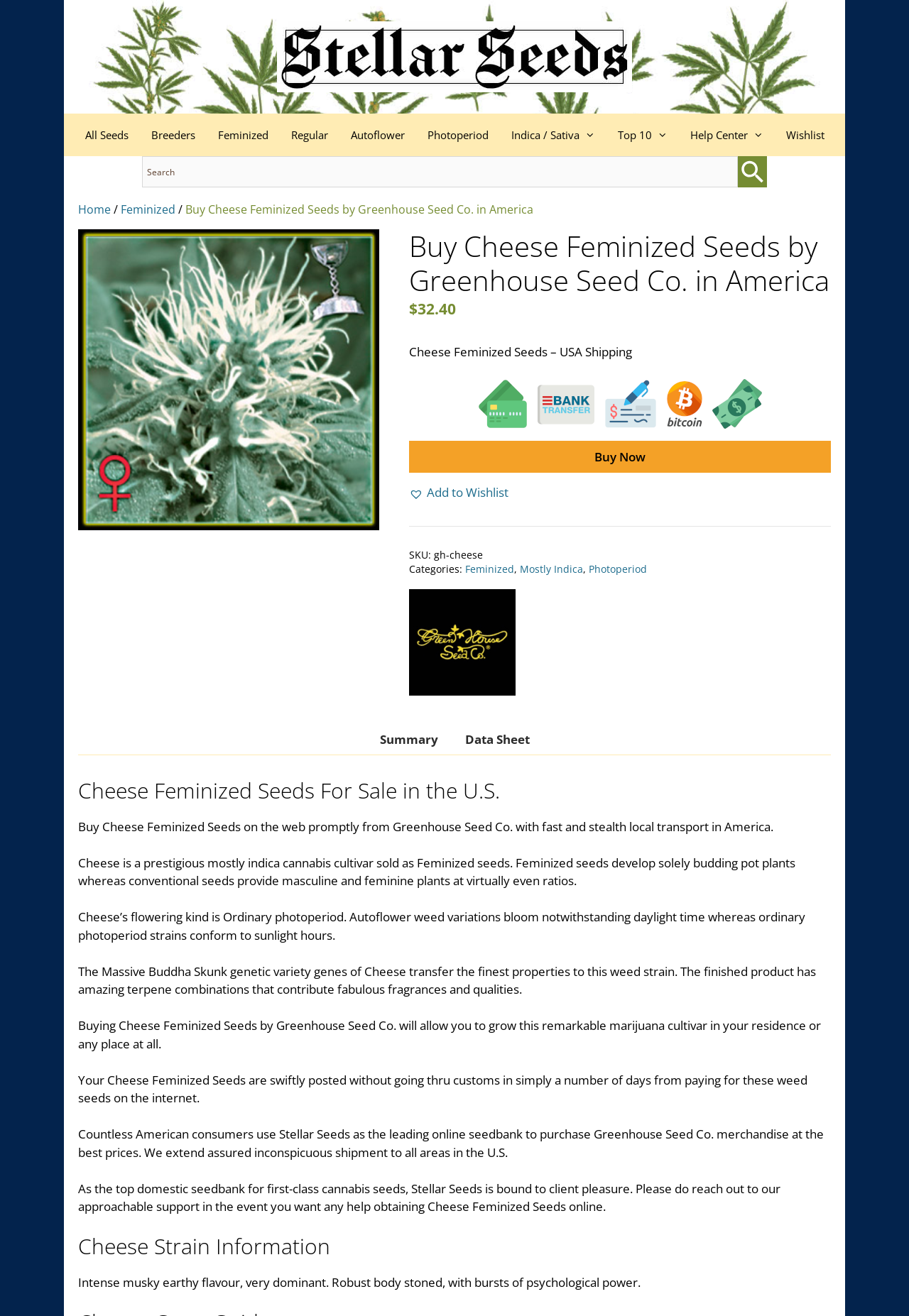Please identify the bounding box coordinates of the element on the webpage that should be clicked to follow this instruction: "Click on the 'Stellar Seeds' logo". The bounding box coordinates should be given as four float numbers between 0 and 1, formatted as [left, top, right, bottom].

[0.305, 0.036, 0.695, 0.048]